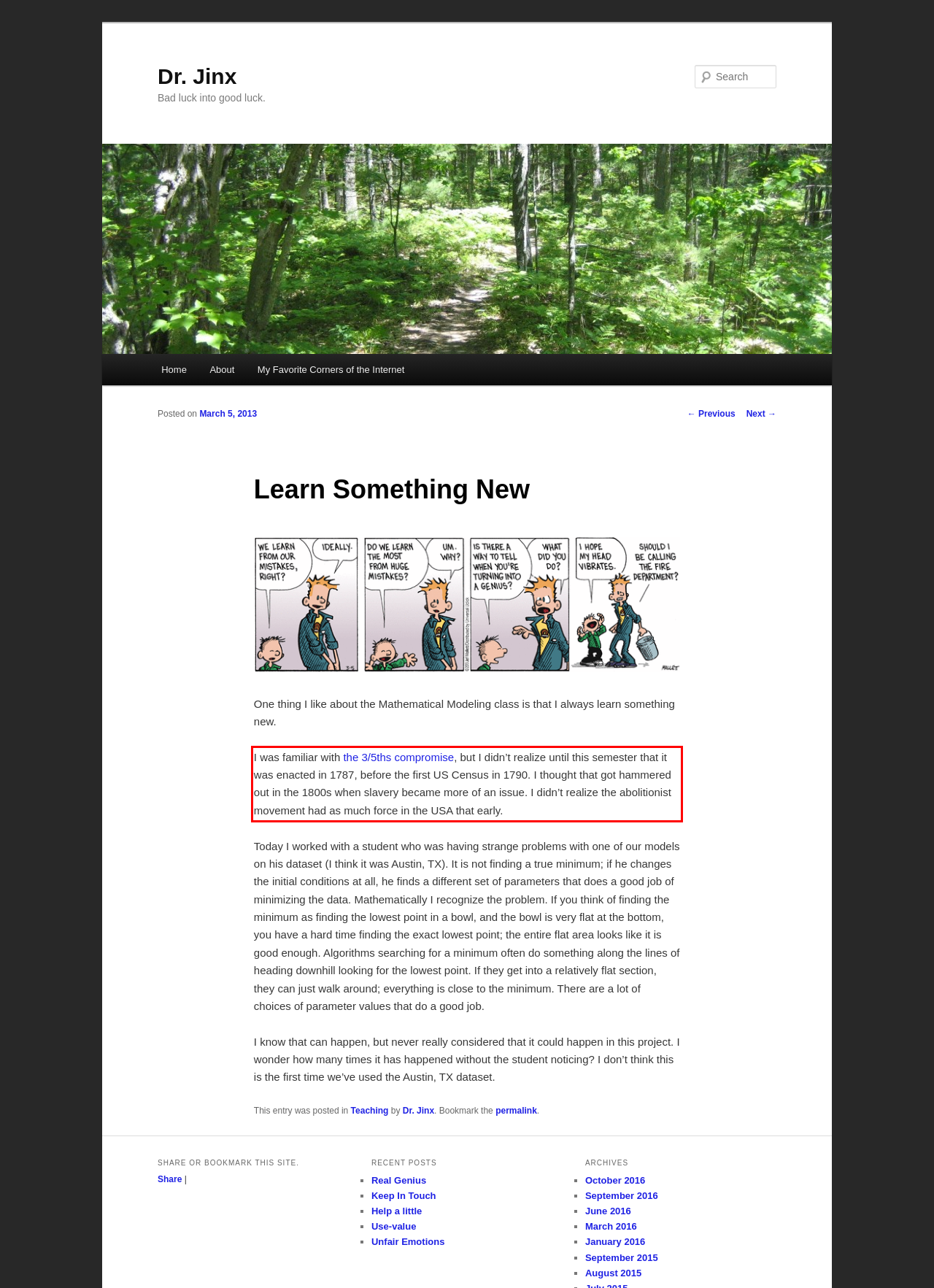Given a webpage screenshot, locate the red bounding box and extract the text content found inside it.

I was familiar with the 3/5ths compromise, but I didn’t realize until this semester that it was enacted in 1787, before the first US Census in 1790. I thought that got hammered out in the 1800s when slavery became more of an issue. I didn’t realize the abolitionist movement had as much force in the USA that early.